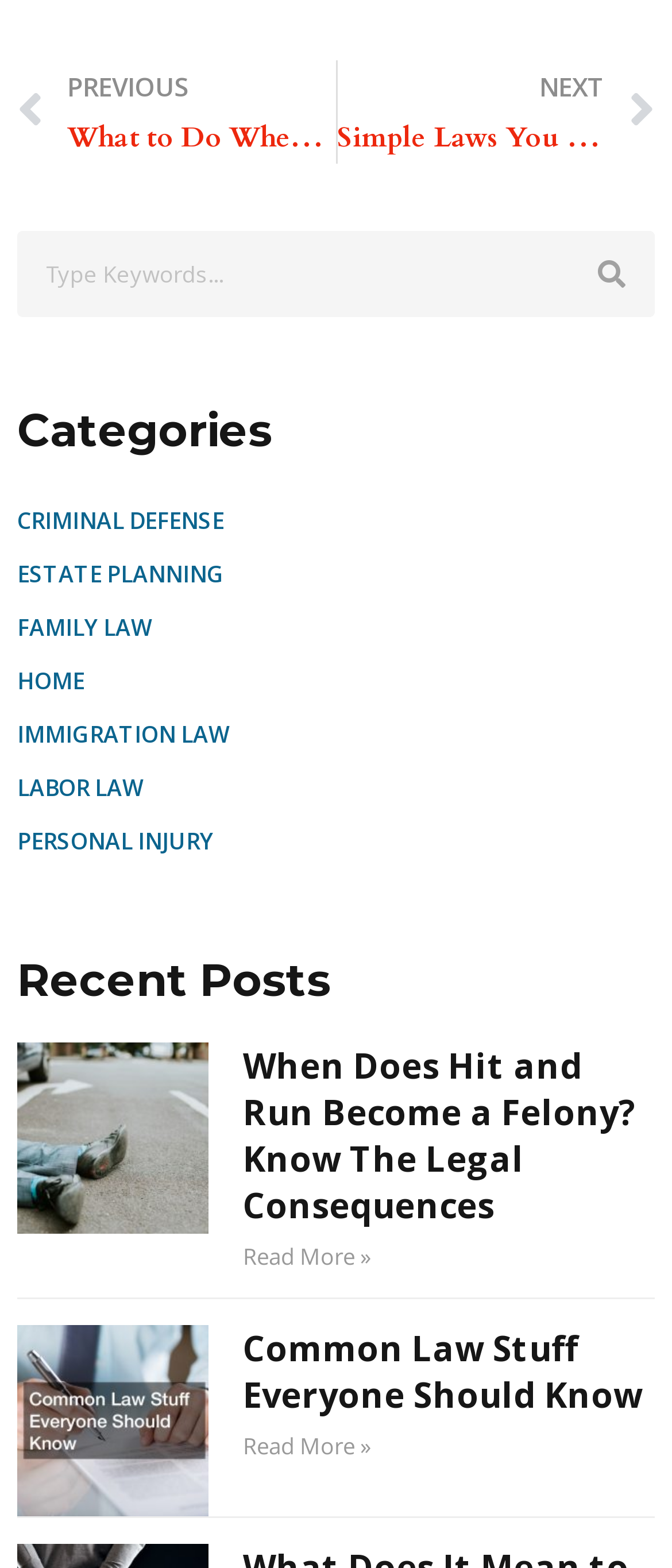Determine the bounding box coordinates for the clickable element required to fulfill the instruction: "View the next page". Provide the coordinates as four float numbers between 0 and 1, i.e., [left, top, right, bottom].

[0.501, 0.038, 0.974, 0.104]